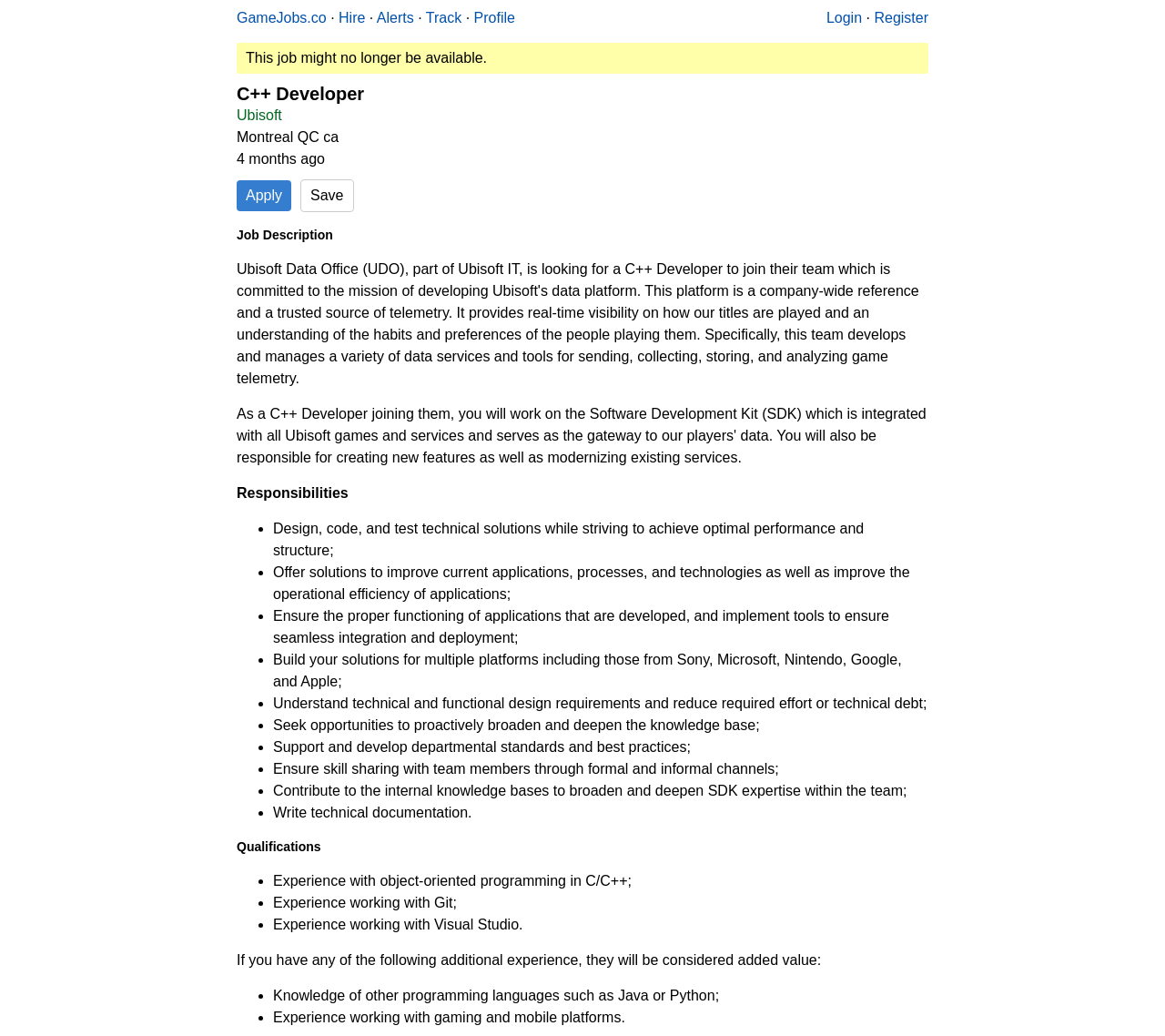Please specify the bounding box coordinates of the region to click in order to perform the following instruction: "Click on the 'Login' link".

[0.709, 0.007, 0.74, 0.028]